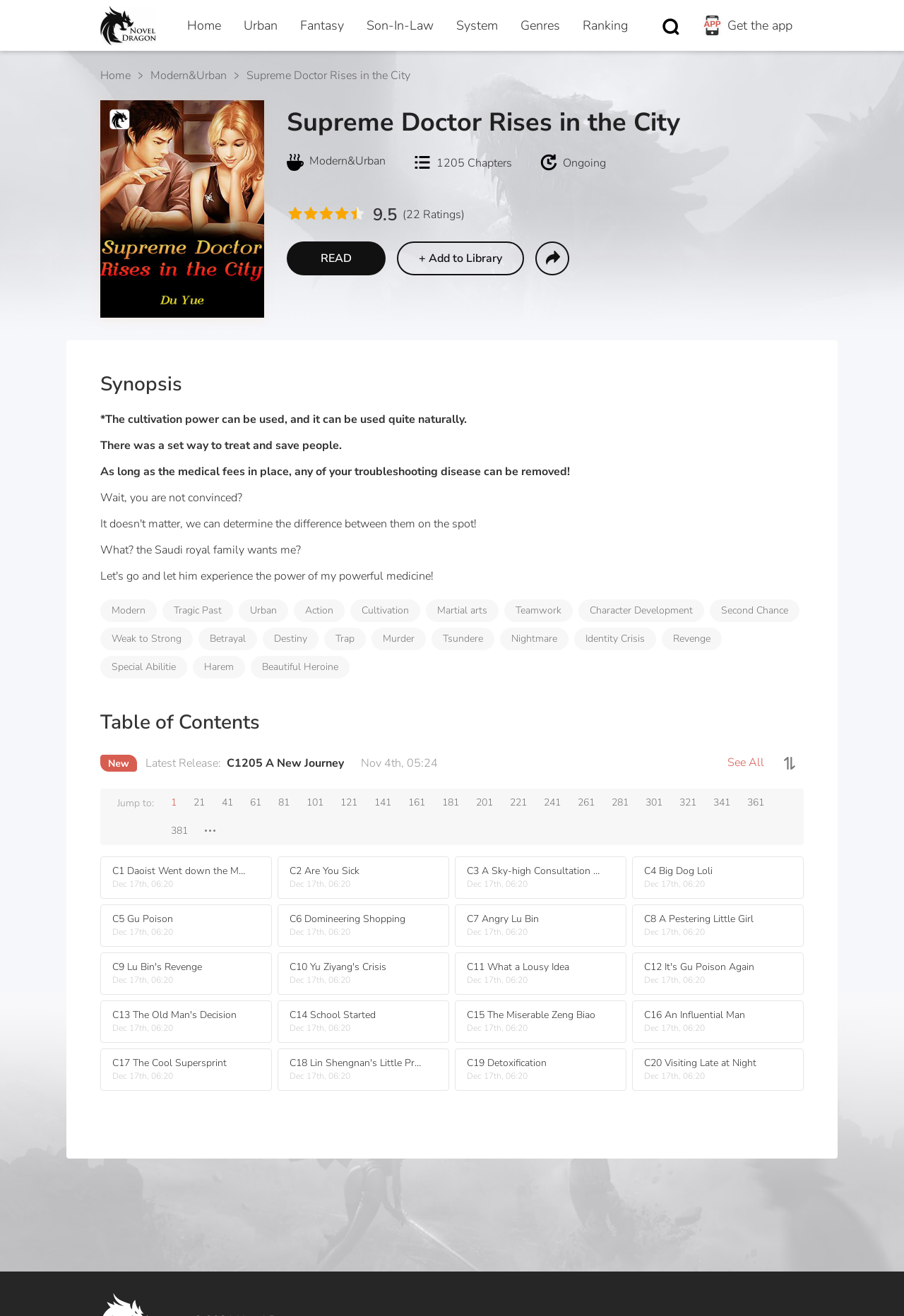Look at the image and answer the question in detail:
What is the name of the novel?

The question asks for the name of the novel, which can be found in the heading element with the text 'Supreme Doctor Rises in the City'.